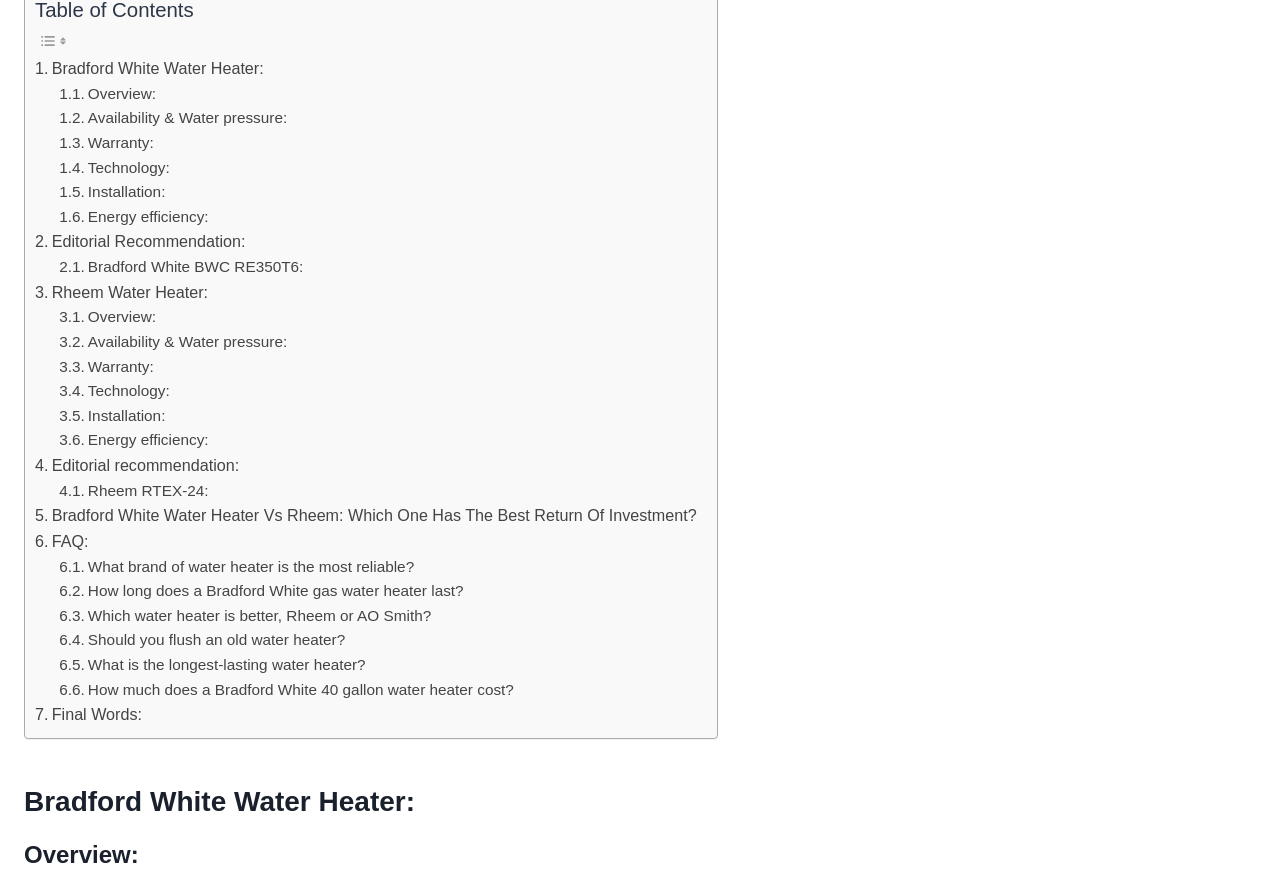Given the element description Availability & Water pressure:, identify the bounding box coordinates for the UI element on the webpage screenshot. The format should be (top-left x, top-left y, bottom-right x, bottom-right y), with values between 0 and 1.

[0.046, 0.372, 0.224, 0.4]